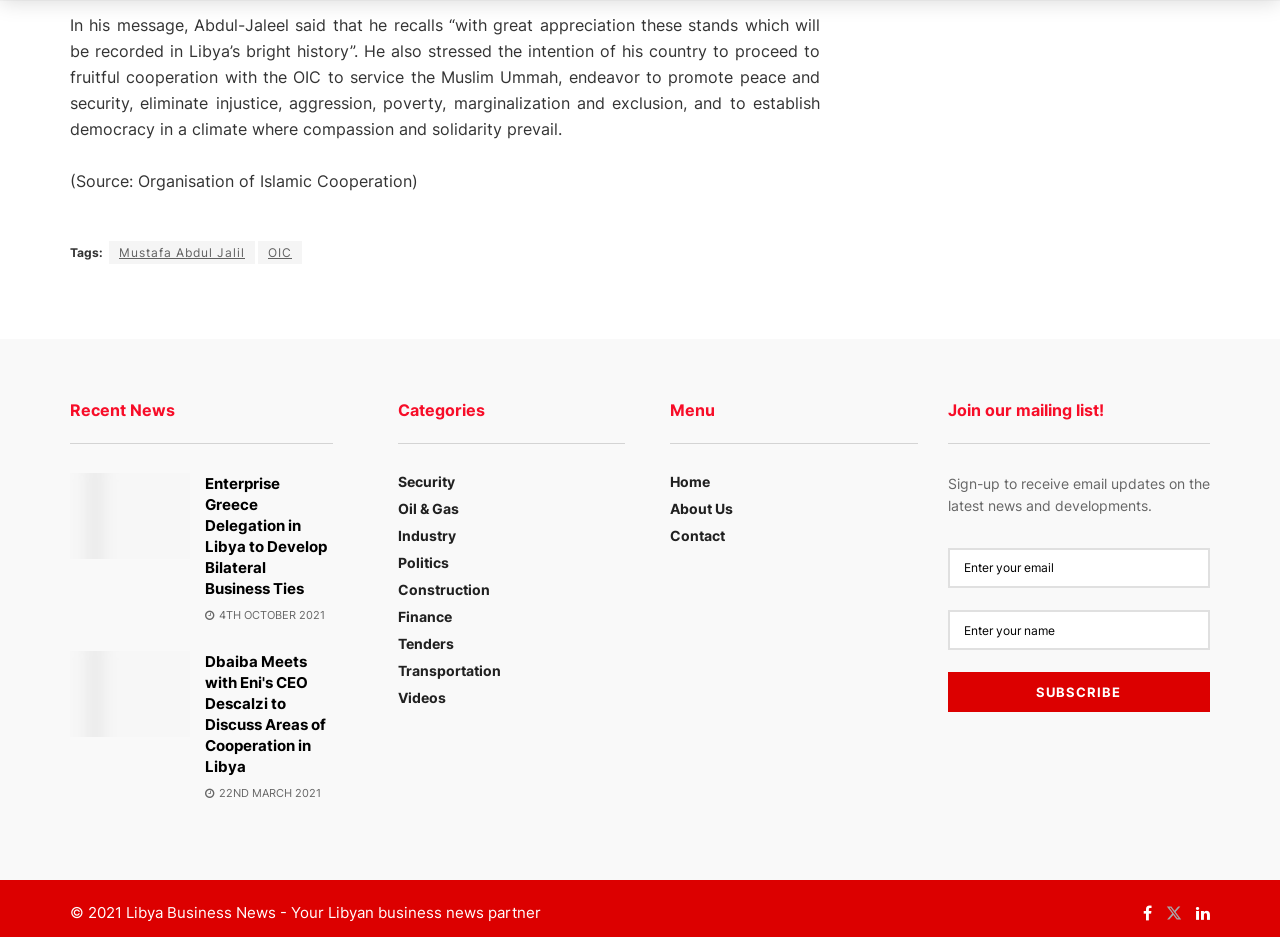Please identify the bounding box coordinates of the area that needs to be clicked to fulfill the following instruction: "Subscribe to the mailing list."

[0.74, 0.718, 0.945, 0.76]